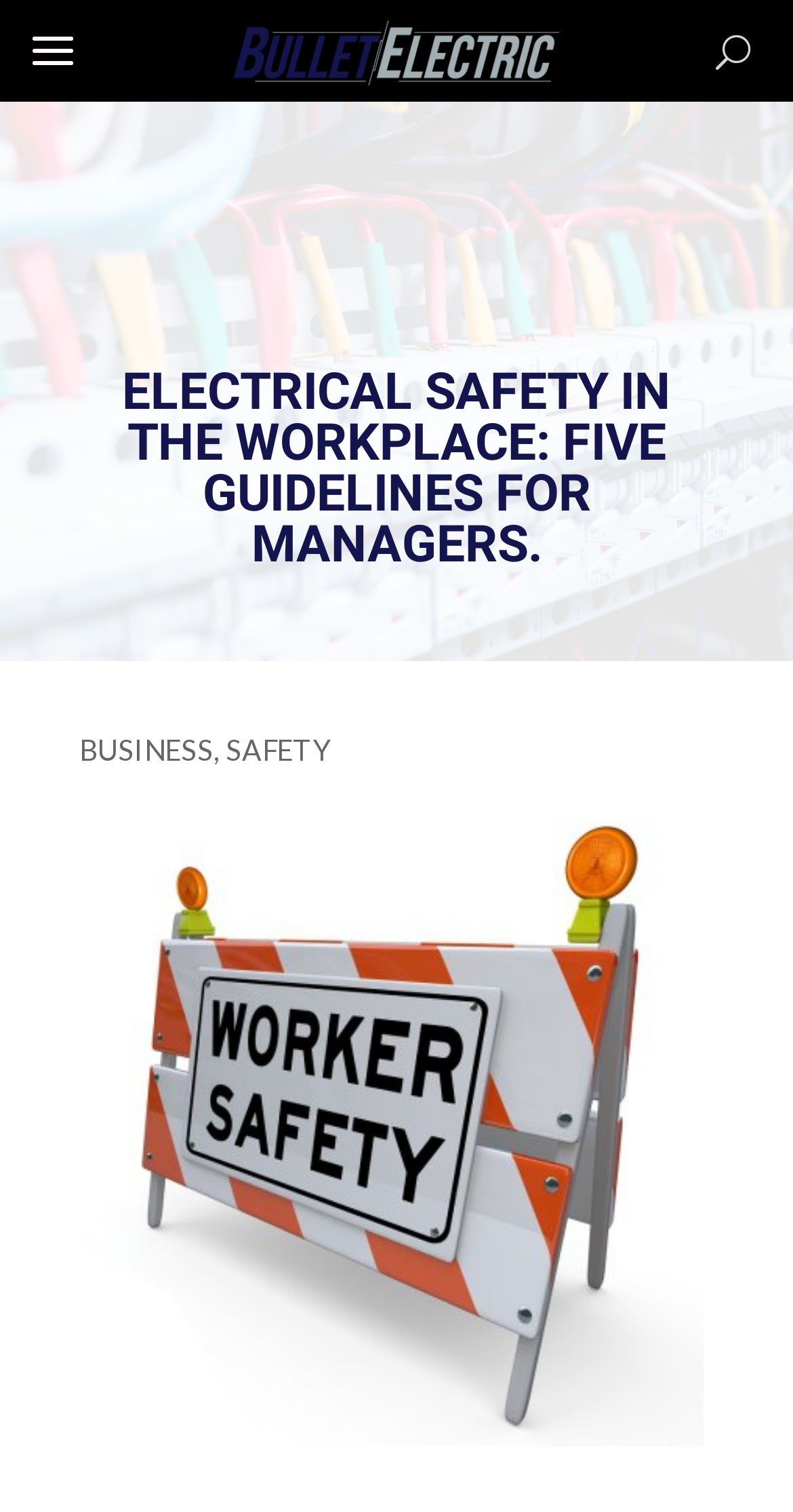Create a full and detailed caption for the entire webpage.

The webpage is about electrical safety in the workplace, specifically providing guidelines for managers. At the top, there is a header section with the company name "Bullet Electric" and its logo, which is an image. Below the logo, there are two lines of contact information: a phone number "201.441.9450" and an email address "info@bulletelectric.com". 

On the top-right corner, there is a search bar. 

The main content of the webpage is headed by a title "ELECTRICAL SAFETY IN THE WORKPLACE: FIVE GUIDELINES FOR MANAGERS." in a large font. Below the title, there are two categories "BUSINESS" and "SAFETY" separated by a comma, which are likely navigation links.